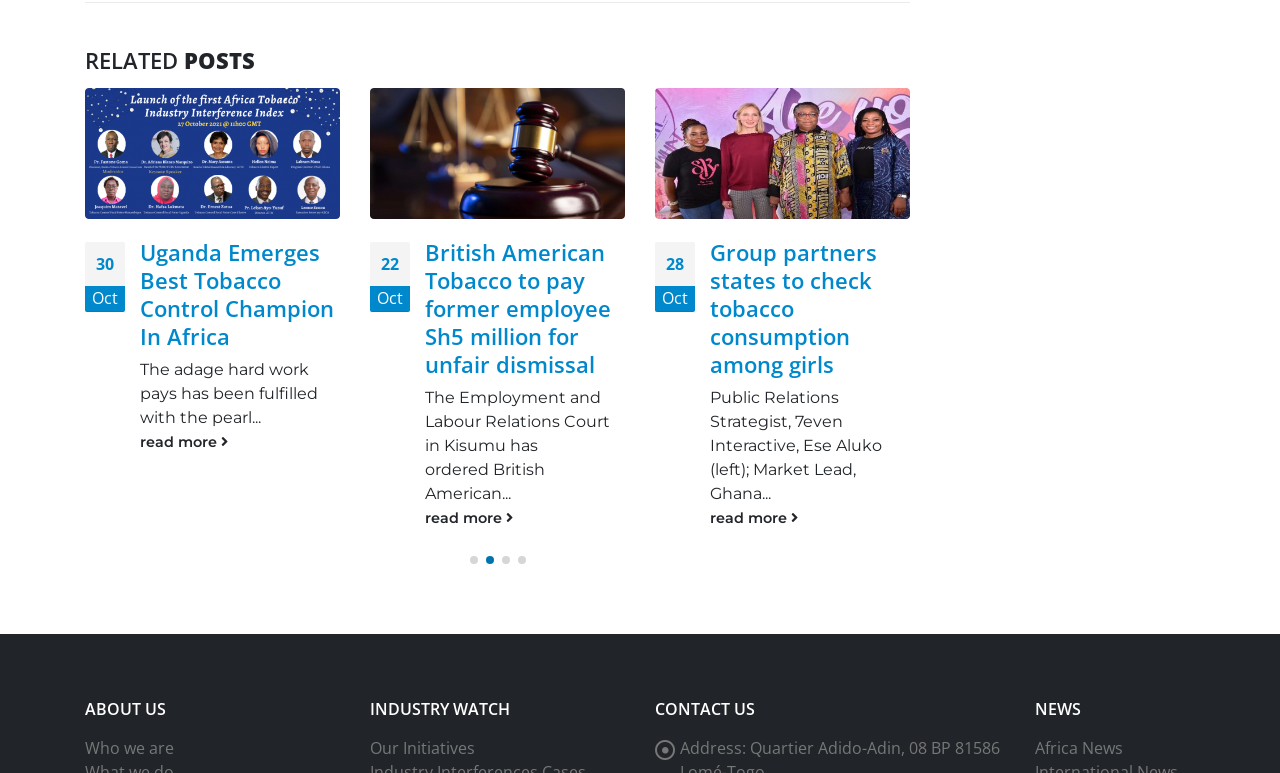Provide the bounding box coordinates of the HTML element described by the text: "Our Initiatives". The coordinates should be in the format [left, top, right, bottom] with values between 0 and 1.

[0.289, 0.891, 0.371, 0.92]